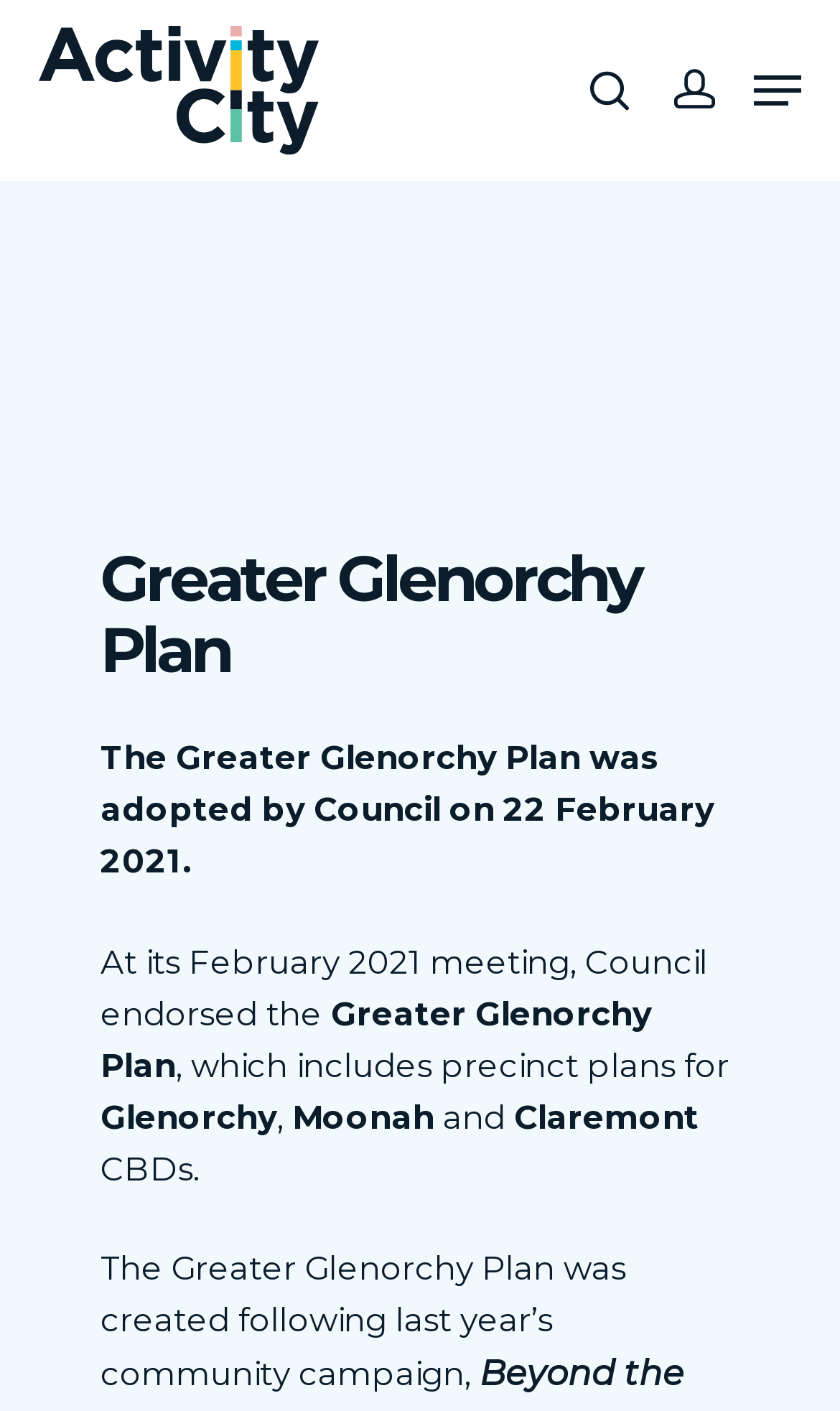Find the bounding box coordinates of the element you need to click on to perform this action: 'Go to Activity City'. The coordinates should be represented by four float values between 0 and 1, in the format [left, top, right, bottom].

[0.046, 0.018, 0.381, 0.11]